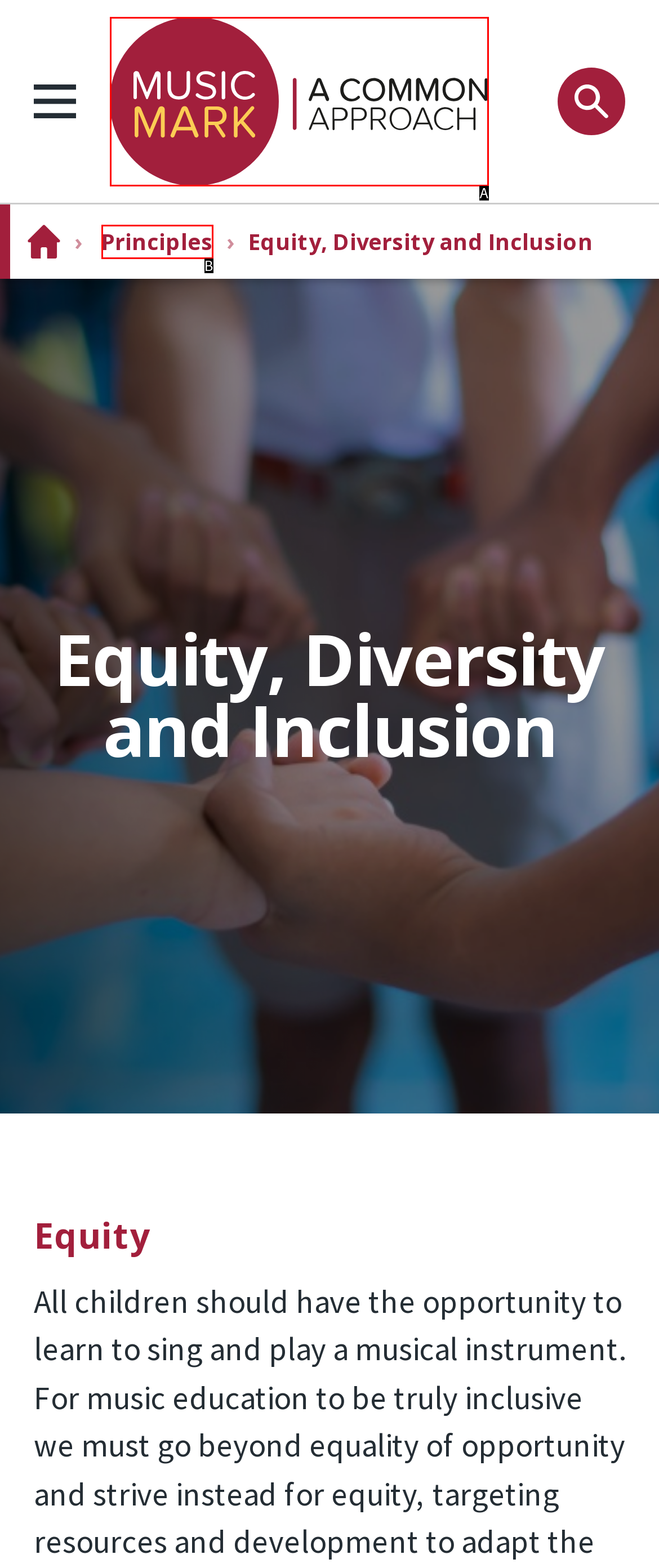Select the HTML element that matches the description: A Common Approach
Respond with the letter of the correct choice from the given options directly.

A